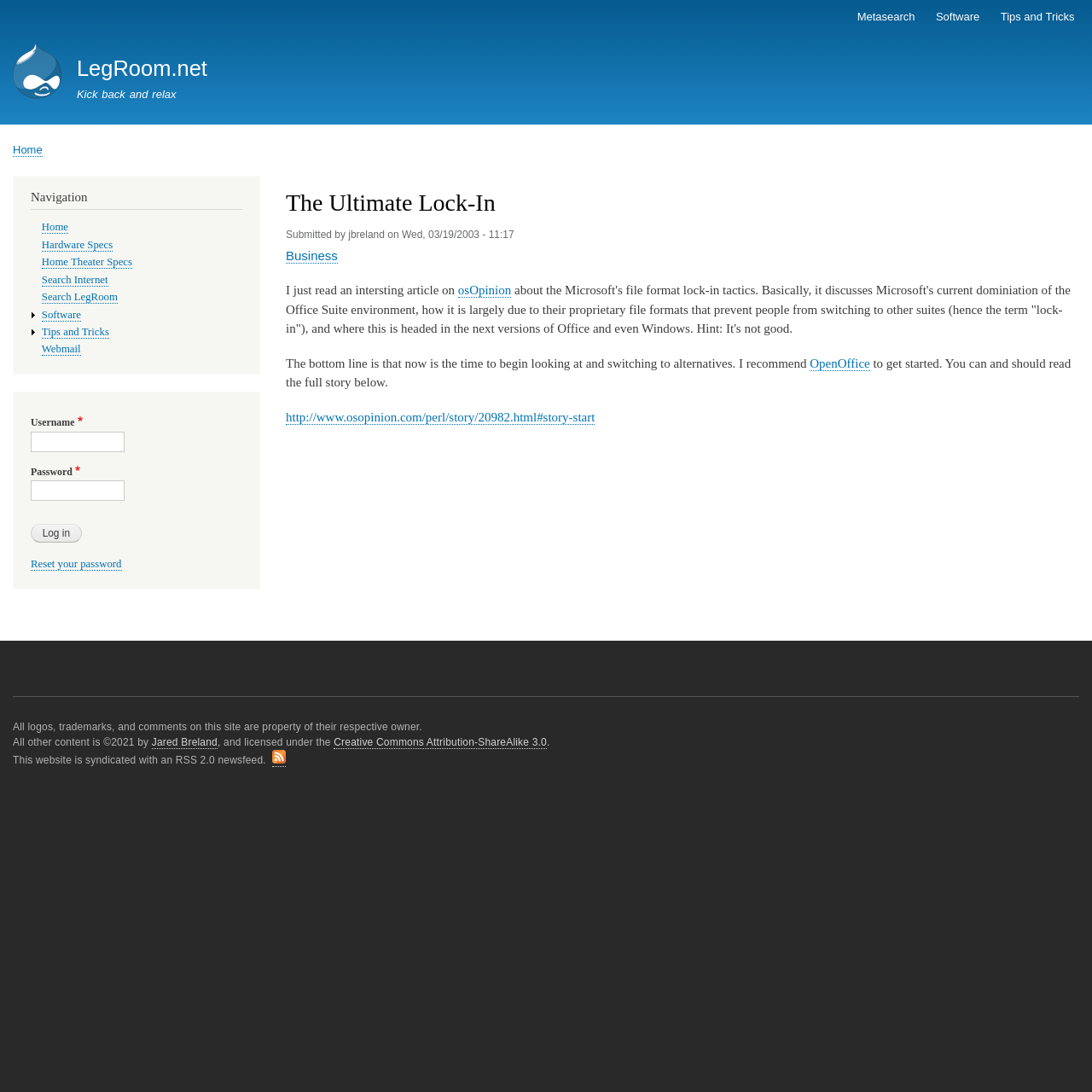Provide the text content of the webpage's main heading.

The Ultimate Lock-In